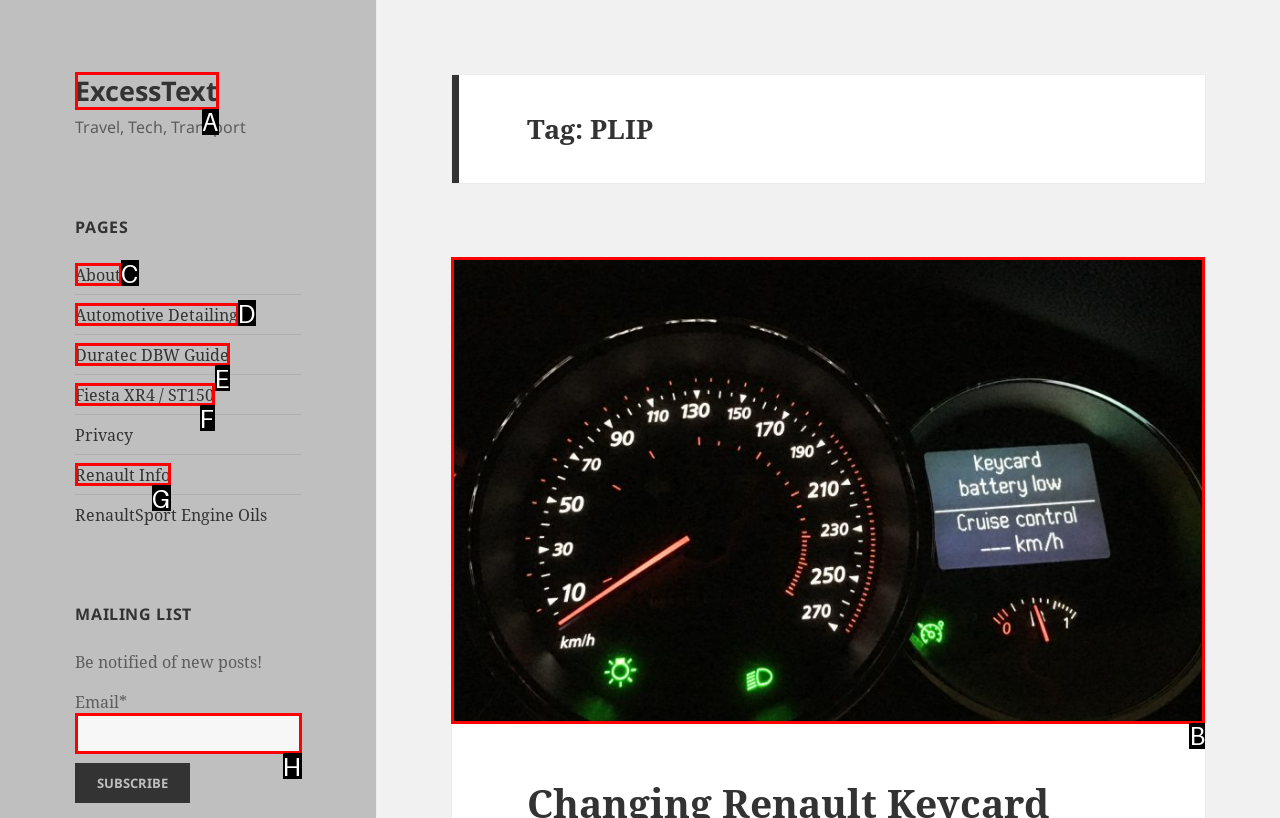Identify which HTML element should be clicked to fulfill this instruction: View 'Automotive Detailing' page Reply with the correct option's letter.

D